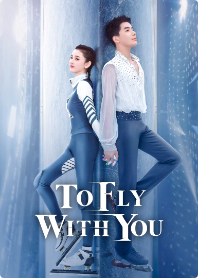What do the two figures grip in the image?
Answer the question with as much detail as you can, using the image as a reference.

The male and female figures grip hands, symbolizing connection and partnership, which is a key aspect of the show's narrative.